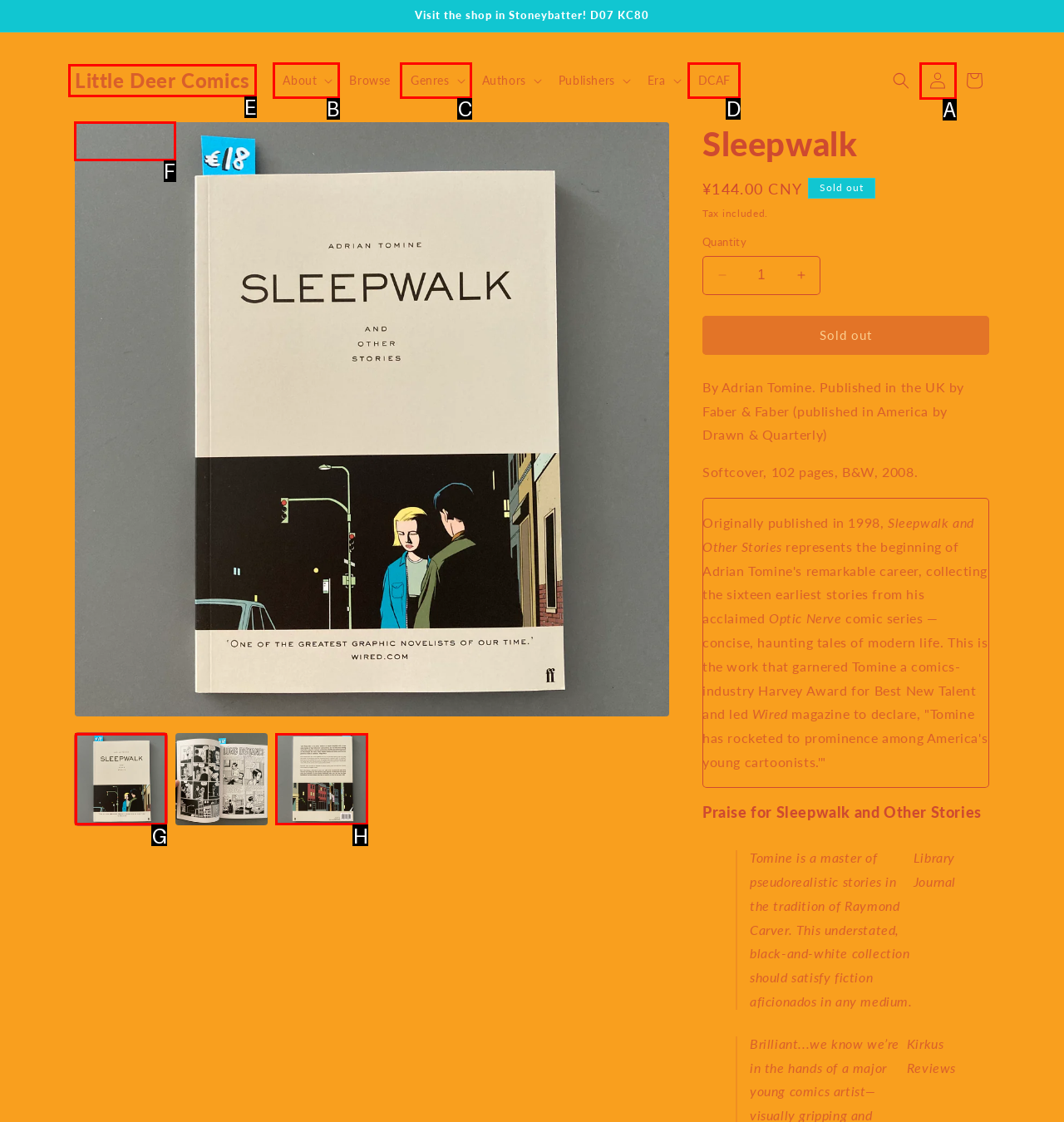Identify the letter that best matches this UI element description: Little Deer Comics
Answer with the letter from the given options.

E